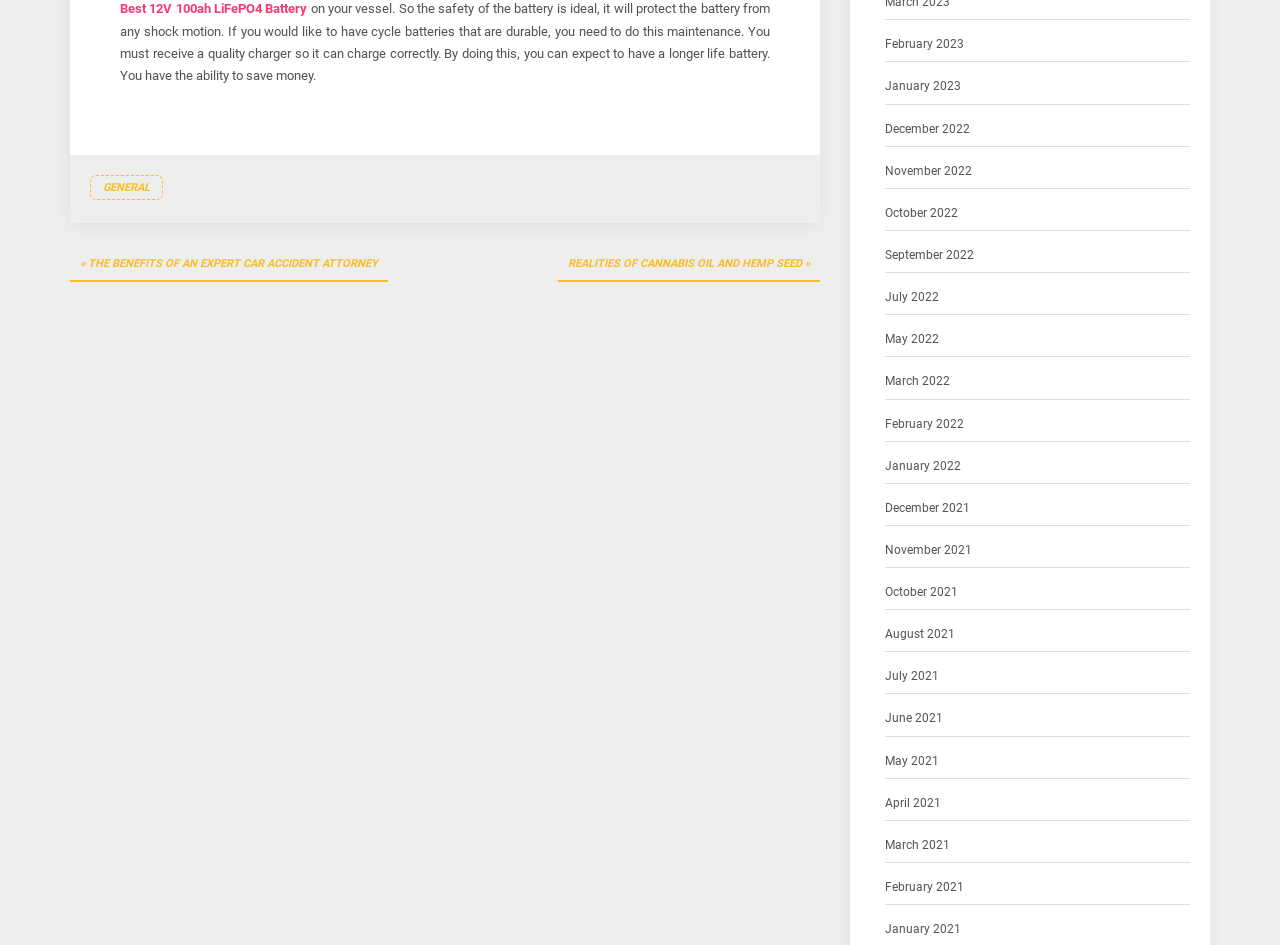Determine the bounding box coordinates of the region to click in order to accomplish the following instruction: "Read the previous post 'THE BENEFITS OF AN EXPERT CAR ACCIDENT ATTORNEY'". Provide the coordinates as four float numbers between 0 and 1, specifically [left, top, right, bottom].

[0.055, 0.263, 0.303, 0.299]